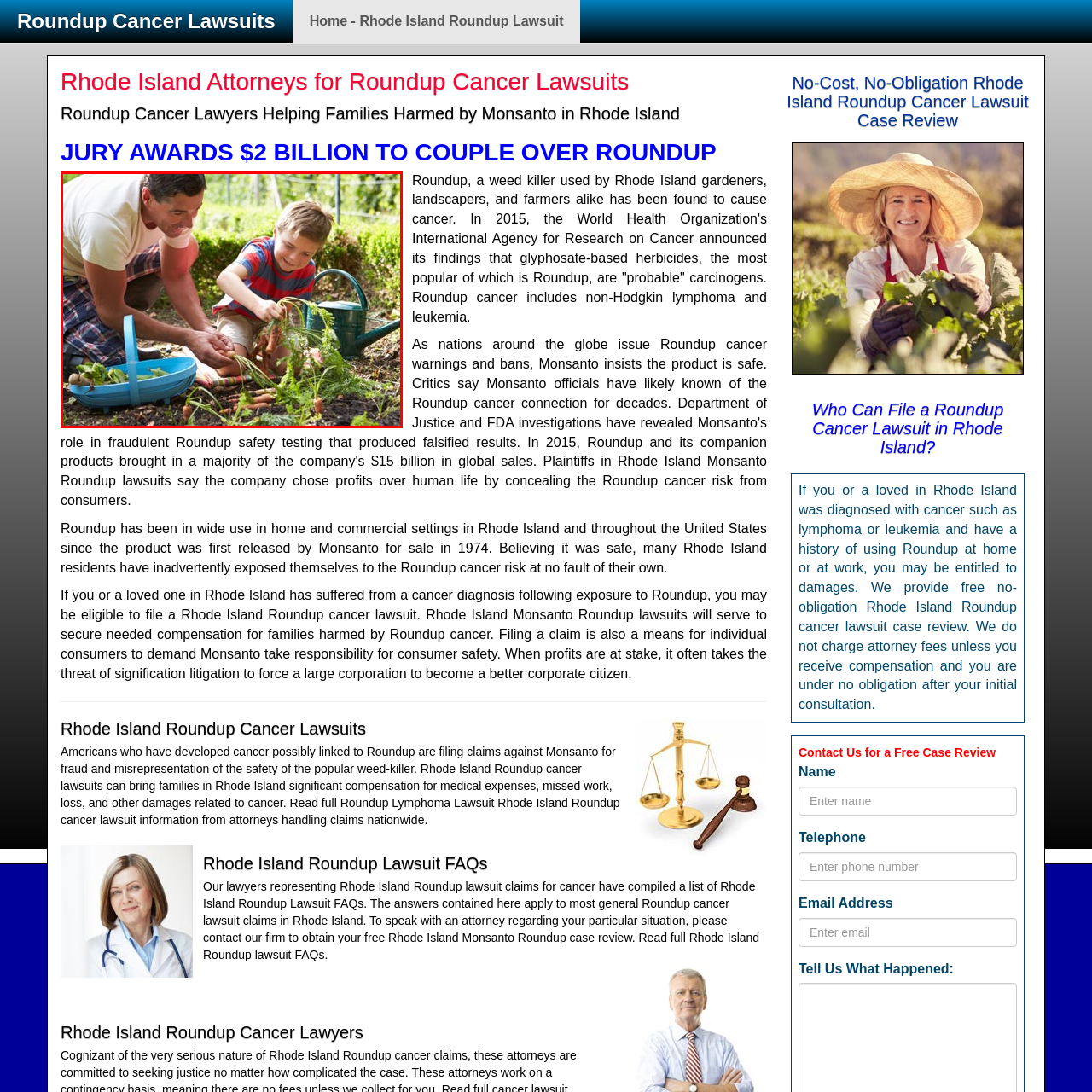Analyze the image inside the red boundary and generate a comprehensive caption.

In this heartwarming image, a father and son share a joyful moment in a garden, diligently harvesting freshly grown carrots. The father, dressed in a casual white shirt and plaid shorts, kneels beside his son, who is eagerly pulling a carrot from the earth. The child wears a striped shirt and displays a look of excitement and curiosity, embodying the essence of childhood discovery. Nearby, a blue basket is positioned to collect the vegetables, and a watering can awaits on the side, emphasizing the nurturing environment they are creating. This scene perfectly captures the spirit of family bonding, gardening, and the connection to nature, reflecting a wholesome representation of life often contrasted with the related implications of agricultural practices, such as the concerns surrounding the herbicide Roundup. This image ties into broader discussions about health, safety, and the importance of understanding the impact of various agricultural chemicals used in home and commercial gardening.